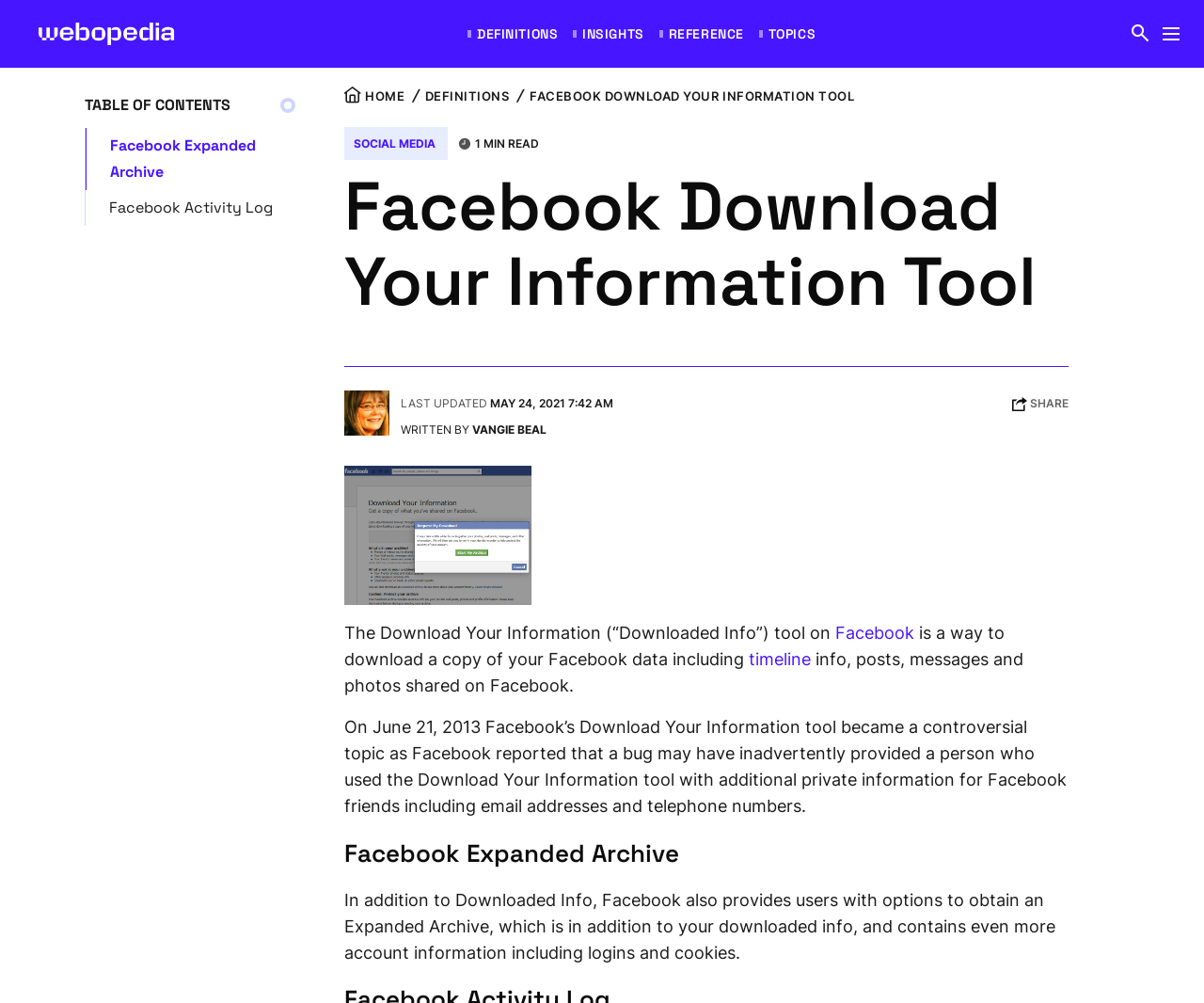Bounding box coordinates are given in the format (top-left x, top-left y, bottom-right x, bottom-right y). All values should be floating point numbers between 0 and 1. Provide the bounding box coordinate for the UI element described as: Definitions

[0.35, 0.076, 0.426, 0.116]